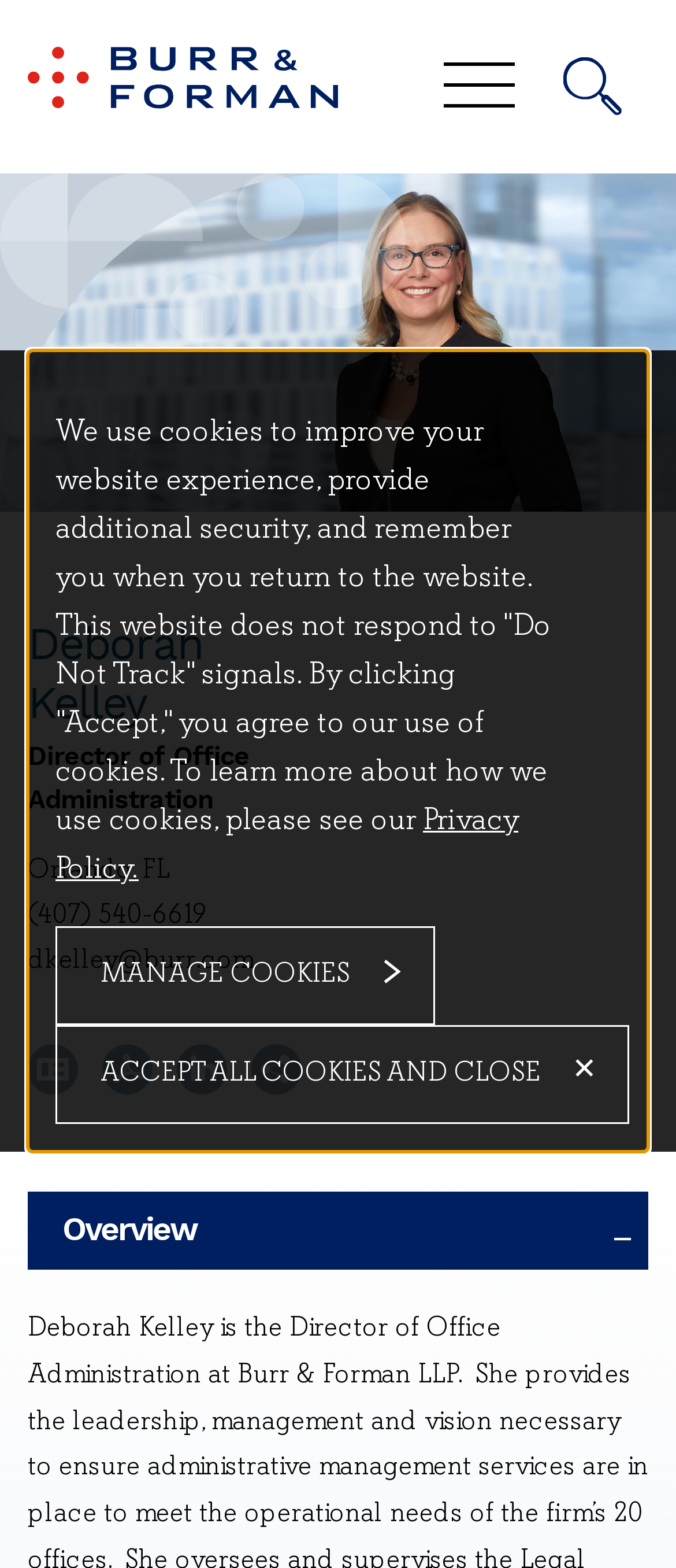Highlight the bounding box coordinates of the element that should be clicked to carry out the following instruction: "Download Deborah Kelley's vcard". The coordinates must be given as four float numbers ranging from 0 to 1, i.e., [left, top, right, bottom].

[0.041, 0.685, 0.115, 0.703]